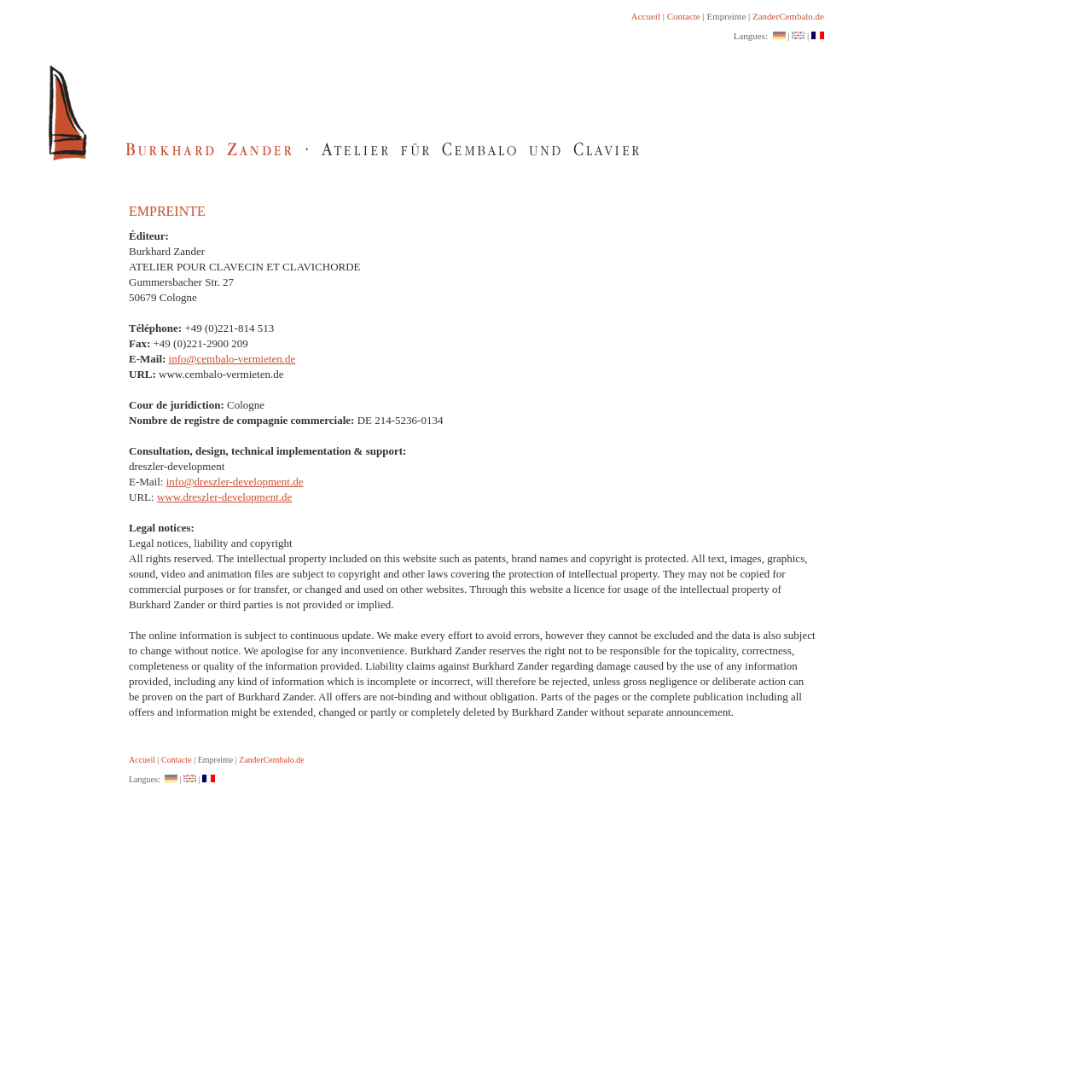What languages are available on the website?
Please ensure your answer is as detailed and informative as possible.

I found the answer by looking at the links in the first and last table rows, which mention 'Langues: Deutsch | English | Français'.